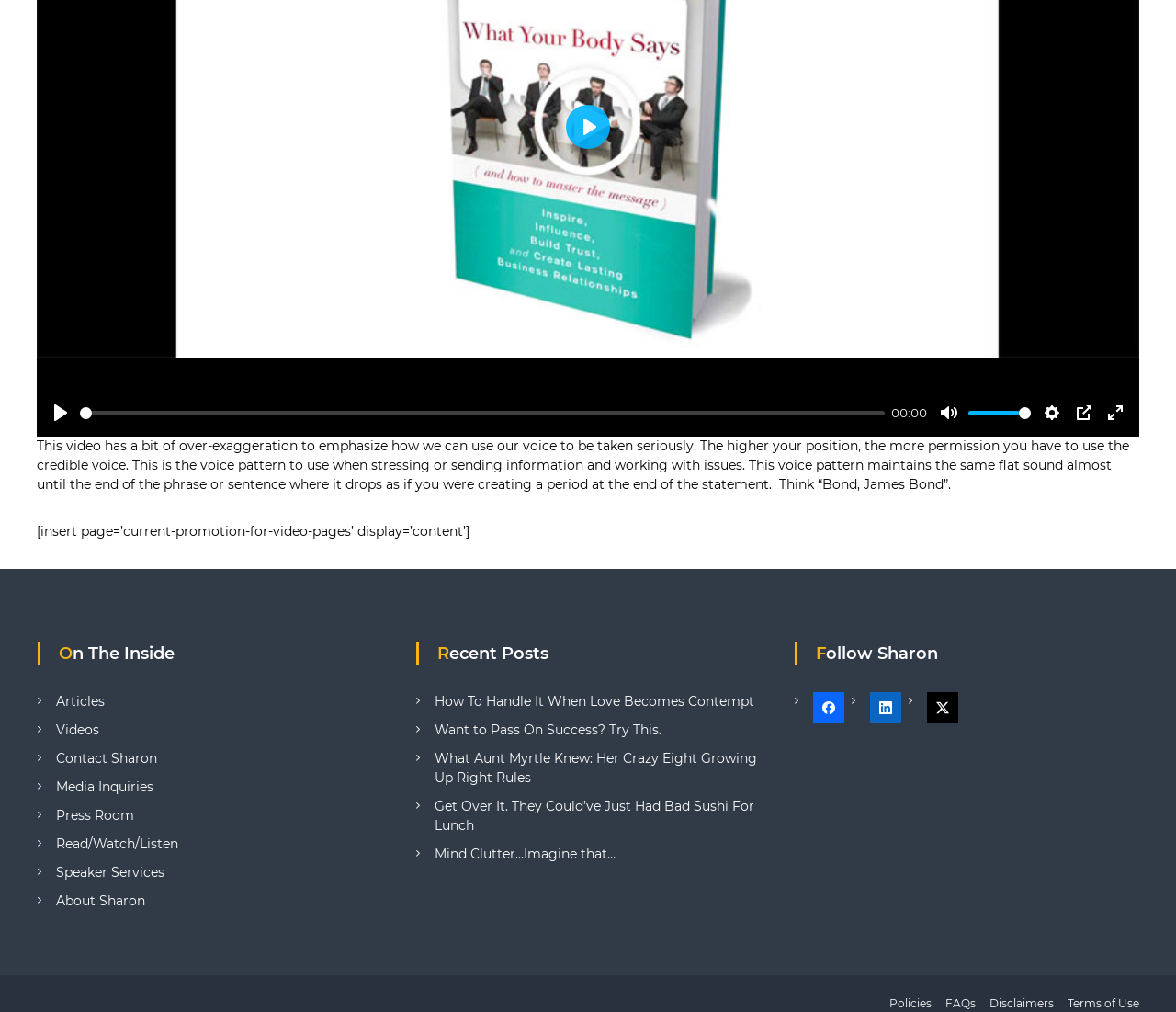Determine the bounding box of the UI component based on this description: "Popularity Among Houseplant Enthusiasts". The bounding box coordinates should be four float values between 0 and 1, i.e., [left, top, right, bottom].

None